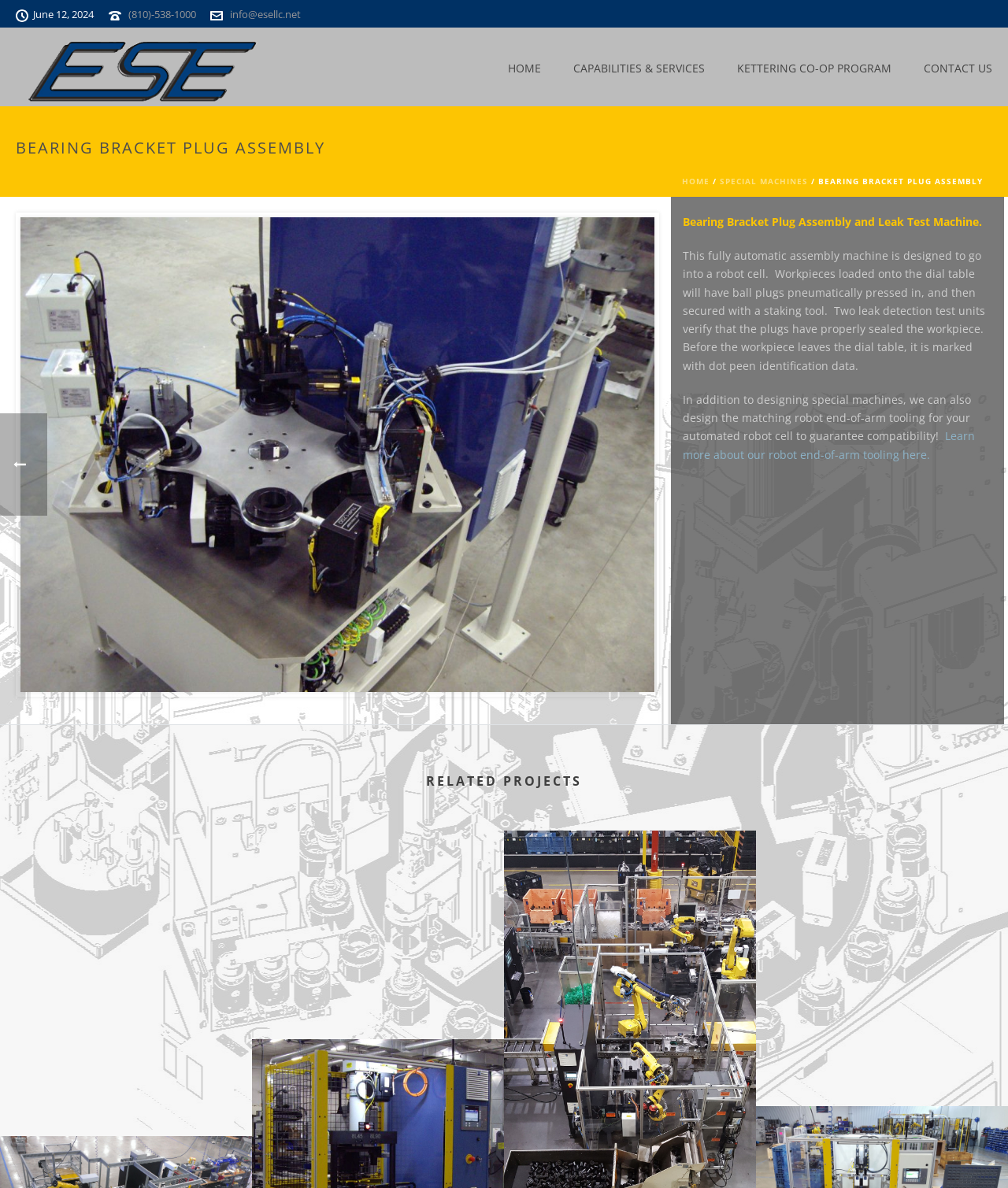Find the bounding box coordinates of the element's region that should be clicked in order to follow the given instruction: "Click the phone number to contact". The coordinates should consist of four float numbers between 0 and 1, i.e., [left, top, right, bottom].

[0.127, 0.006, 0.195, 0.018]